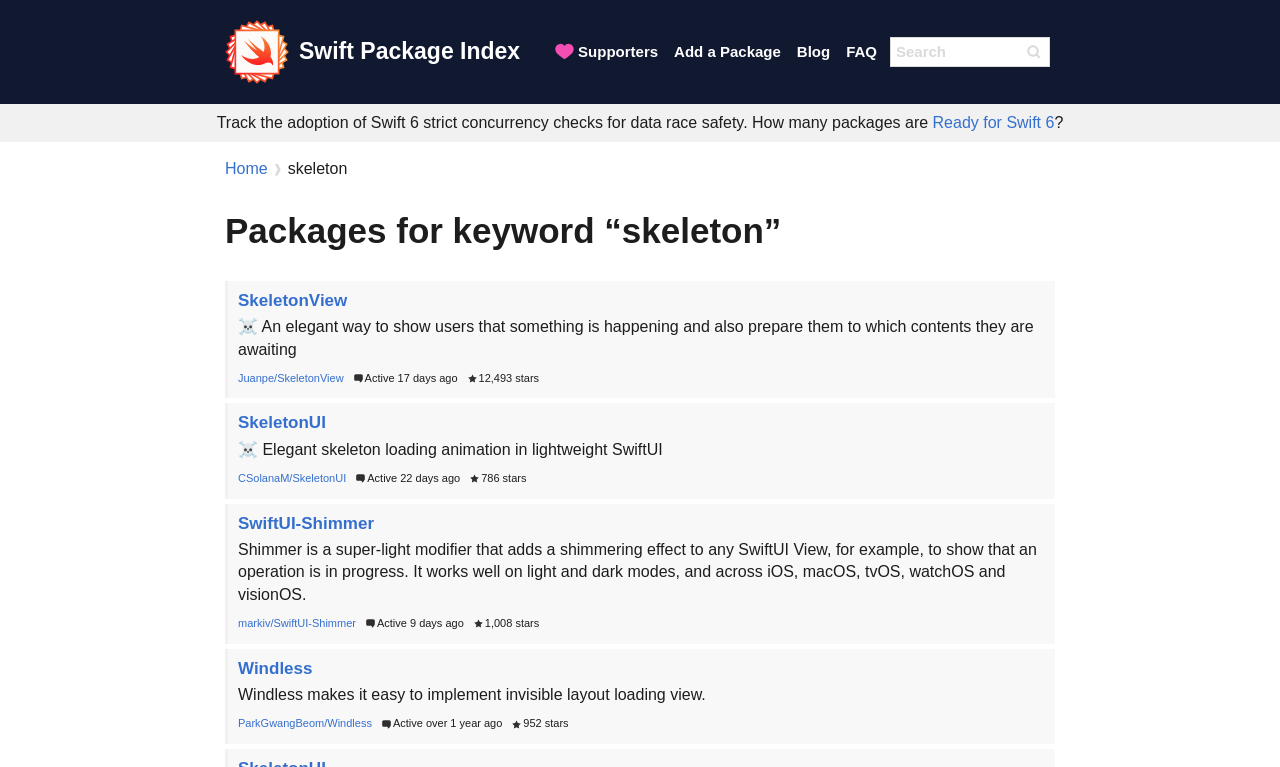Provide a one-word or short-phrase response to the question:
What is the function of the search box?

Search